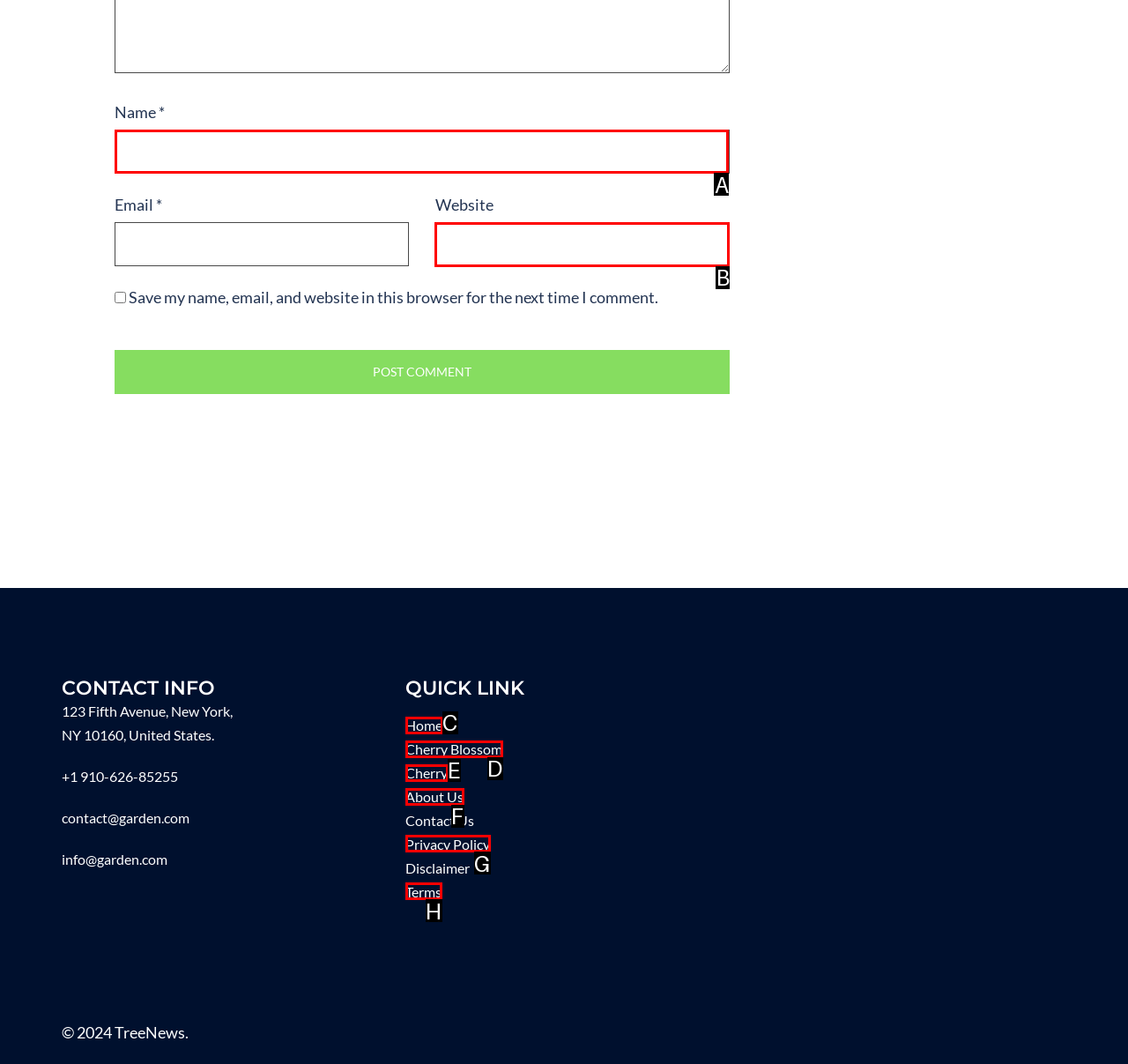Determine which option you need to click to execute the following task: Enter your name. Provide your answer as a single letter.

A